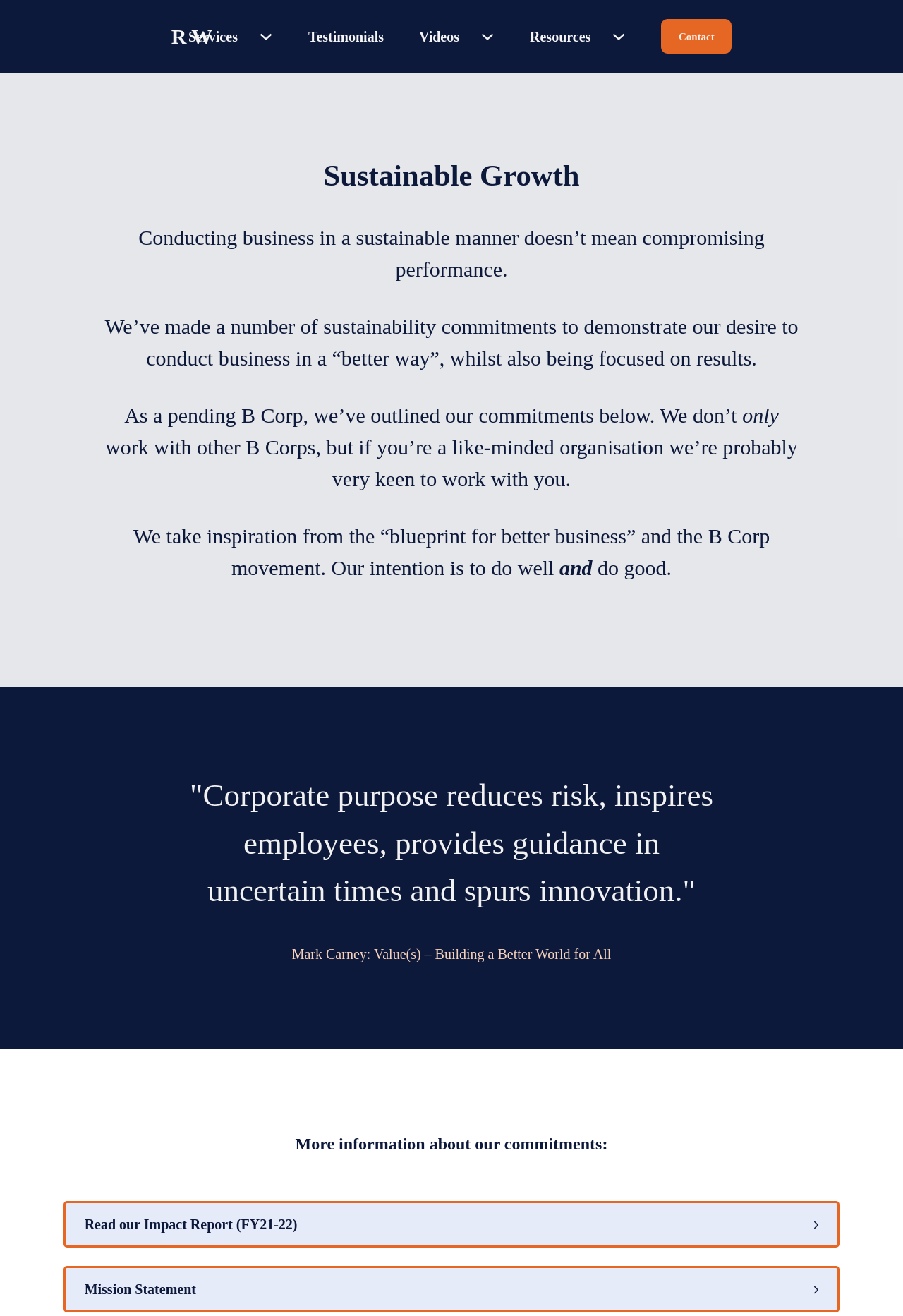Give a short answer using one word or phrase for the question:
What is the 'Impact Report (FY21-22)' about?

Ryan Webb's sustainability impact